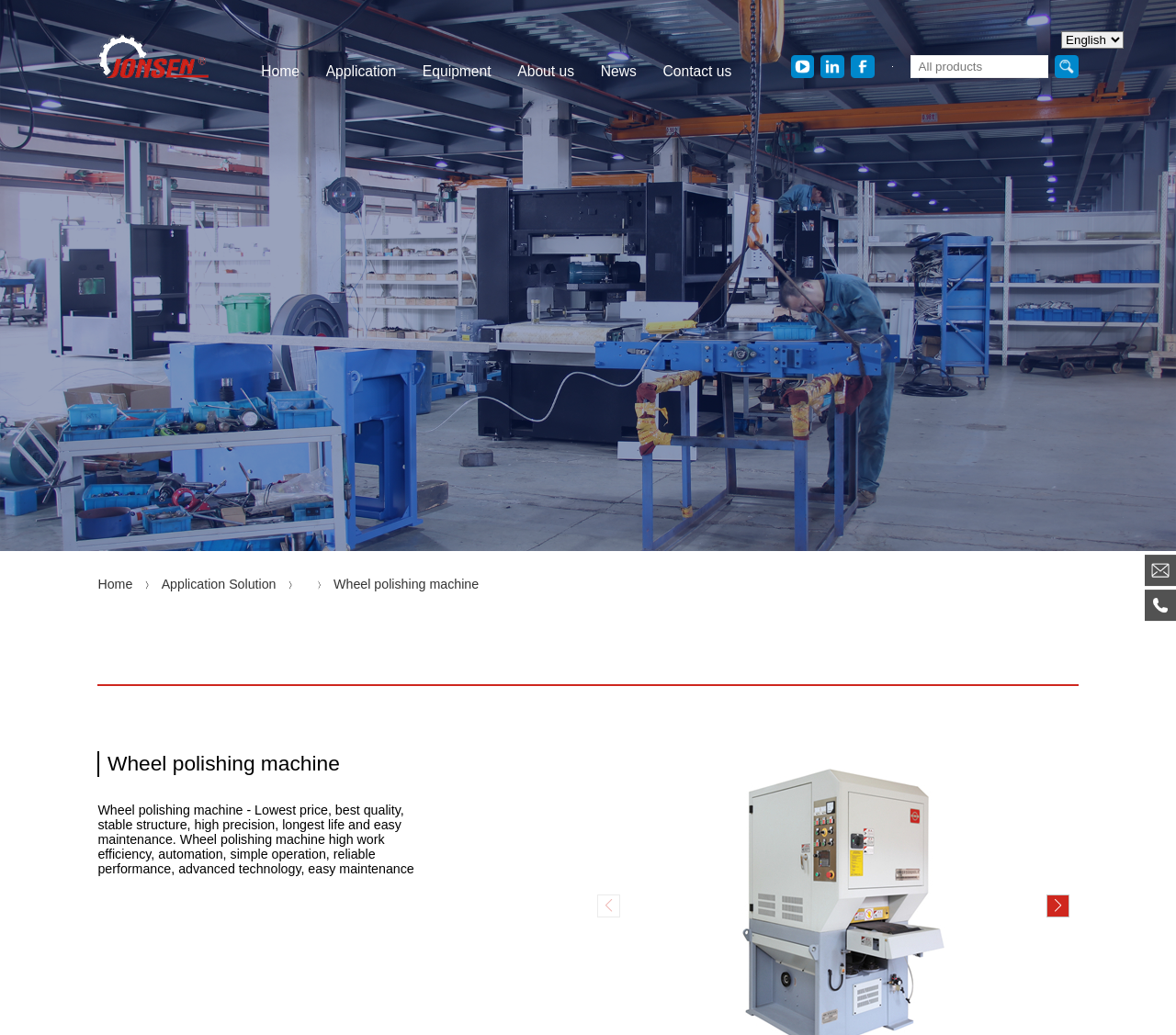Pinpoint the bounding box coordinates of the area that should be clicked to complete the following instruction: "Select an option from the combobox". The coordinates must be given as four float numbers between 0 and 1, i.e., [left, top, right, bottom].

[0.902, 0.03, 0.956, 0.047]